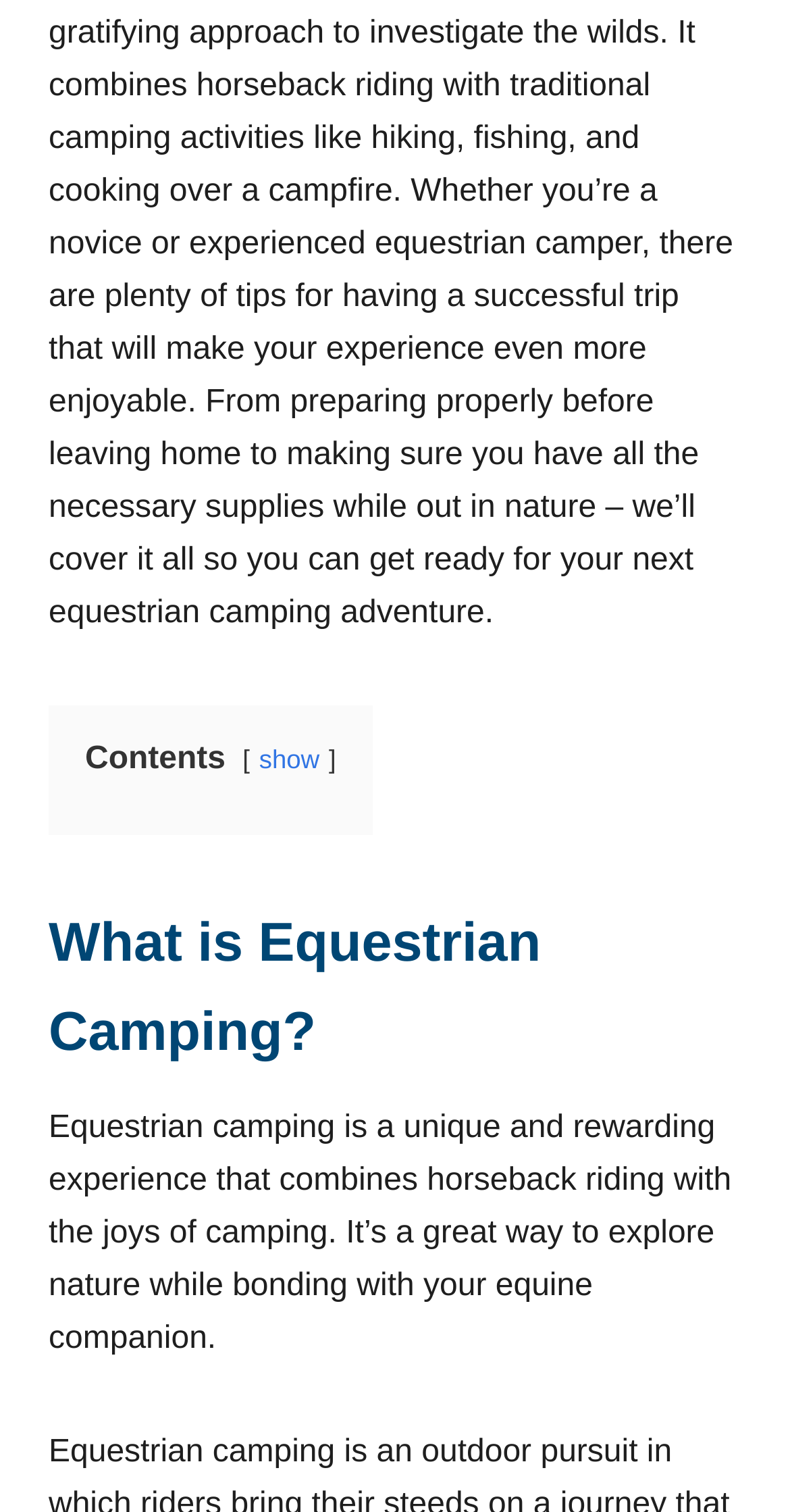Determine the bounding box coordinates for the HTML element described here: "show".

[0.328, 0.493, 0.405, 0.513]